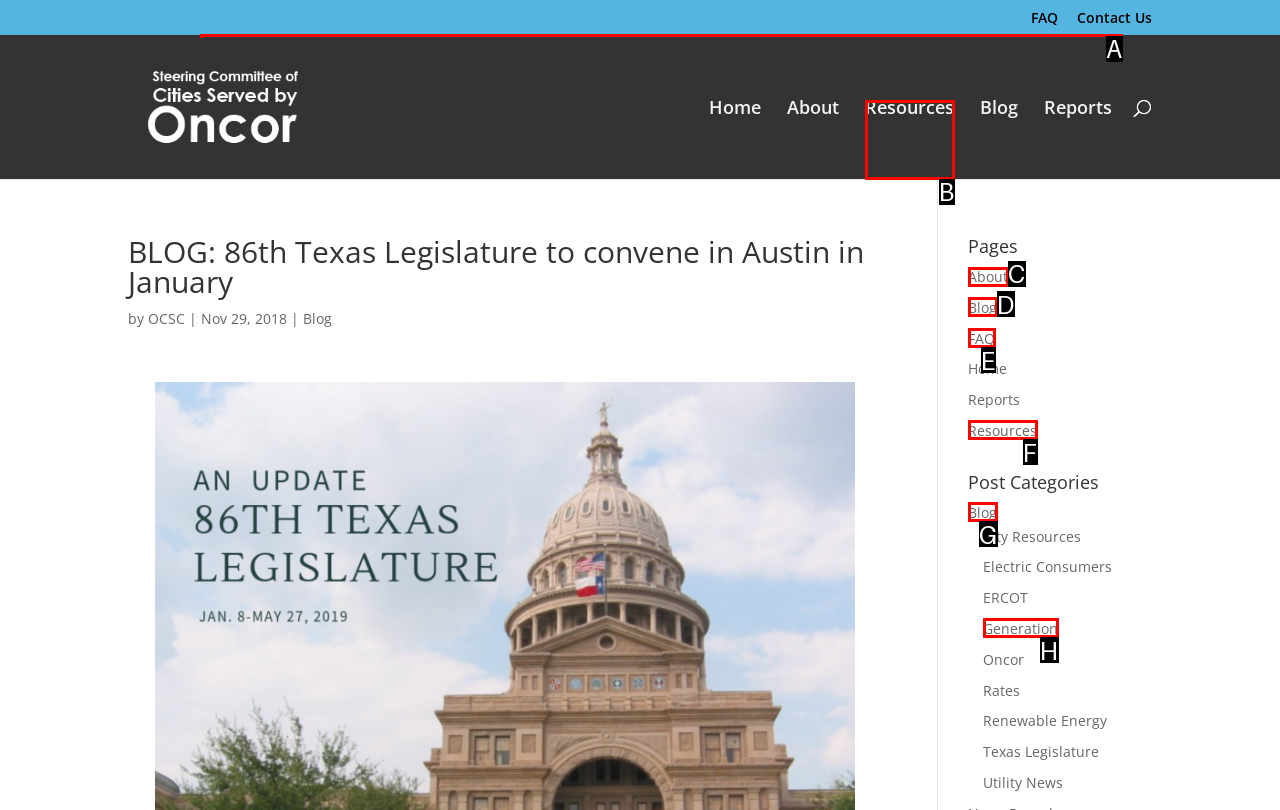Determine which option fits the following description: name="s" placeholder="Search …" title="Search for:"
Answer with the corresponding option's letter directly.

A